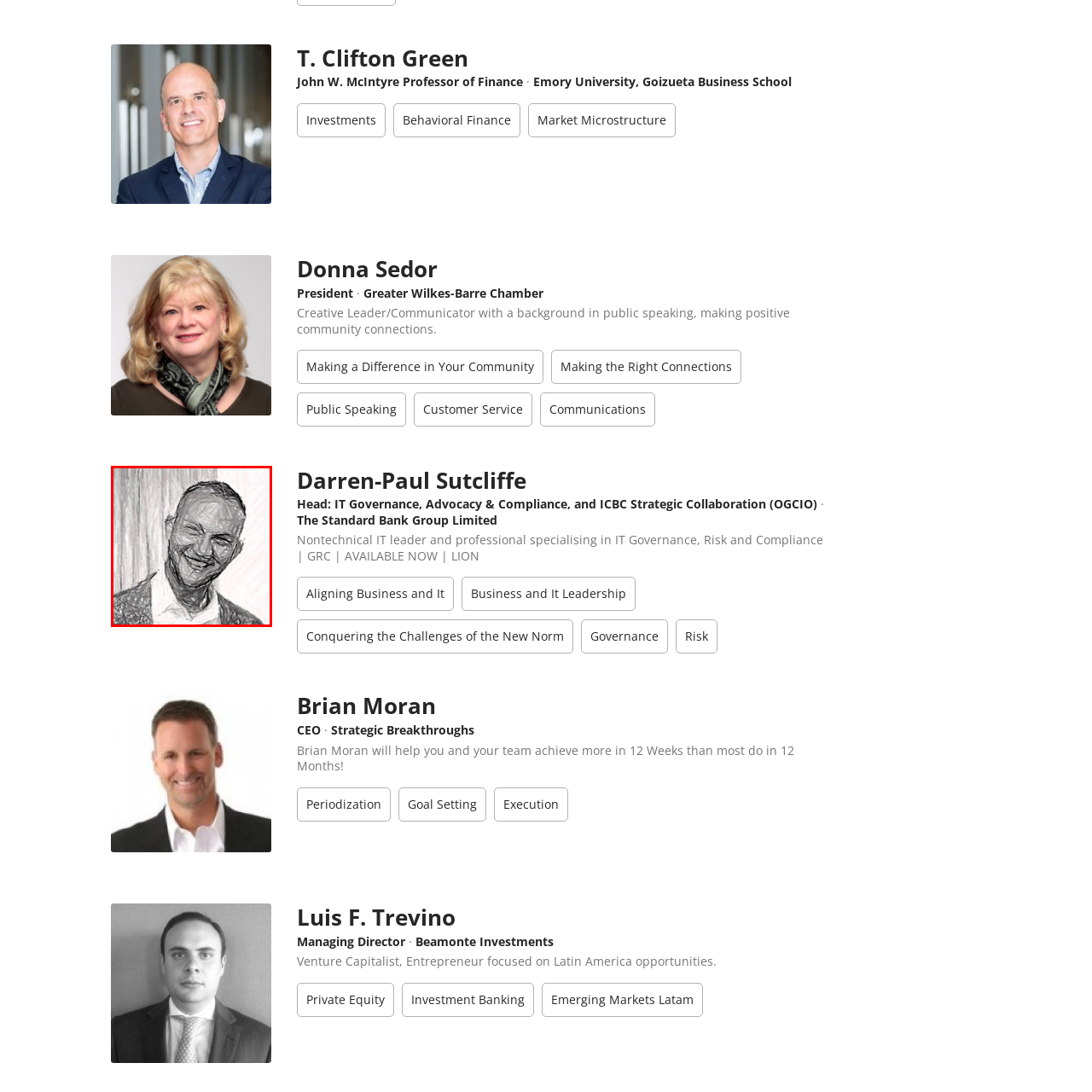What is the tone of the backdrop in the image?
Concentrate on the image within the red bounding box and respond to the question with a detailed explanation based on the visual information provided.

The caption describes the backdrop of the image as having a soft, neutral tone, which contrasts with Darren-Paul Sutcliffe's vibrant smile.